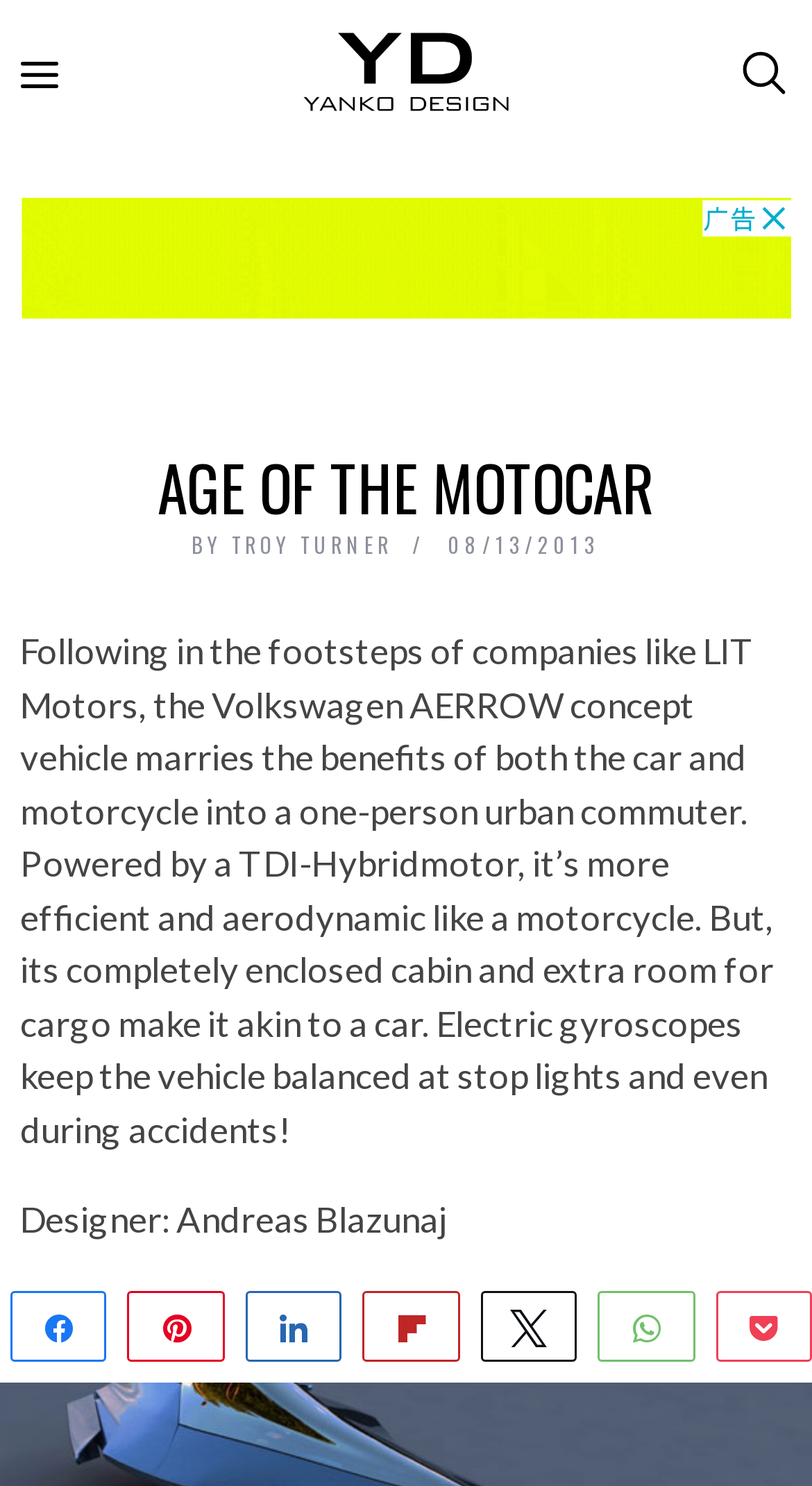Elaborate on the information and visuals displayed on the webpage.

The webpage is about the Volkswagen AERROW concept vehicle, a one-person urban commuter that combines the benefits of both cars and motorcycles. At the top of the page, there is a search bar with a textbox and a button, allowing users to search for content on the website. 

To the left of the search bar, there is a link to the website's homepage, "Yanko Design - Modern Industrial Design News", accompanied by an image. Below this, there is an advertisement iframe that takes up most of the width of the page.

The main content of the page is an article about the Volkswagen AERROW concept vehicle. The article title, "AGE OF THE MOTOCAR", is displayed prominently in a large font. Below the title, there is a byline "BY TROY TURNER" and a timestamp "08/13/2013". 

The article text describes the features of the Volkswagen AERROW concept vehicle, including its TDI-Hybrid motor, aerodynamic design, and enclosed cabin with extra room for cargo. The text also mentions that electric gyroscopes keep the vehicle balanced at stop lights and during accidents. 

At the bottom of the article, there is a credit line "Designer: Andreas Blazunaj". Below the article, there are several social media links, including "k Share", "A Pin", "s Share", "m Flip", "N Tweet", "T WhatsApp", and "C Pocket", allowing users to share the article on various platforms.